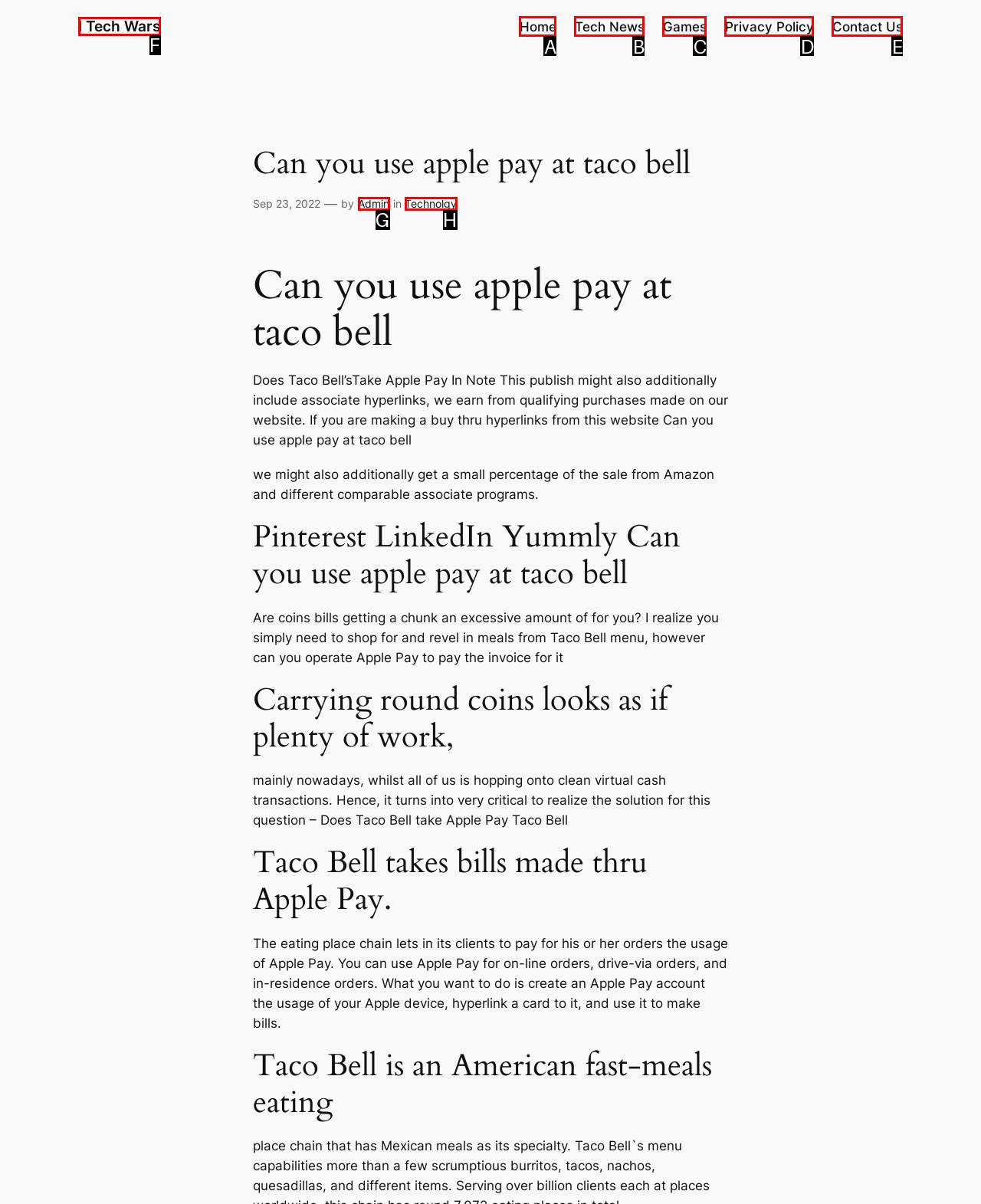Using the description: Home, find the HTML element that matches it. Answer with the letter of the chosen option.

A